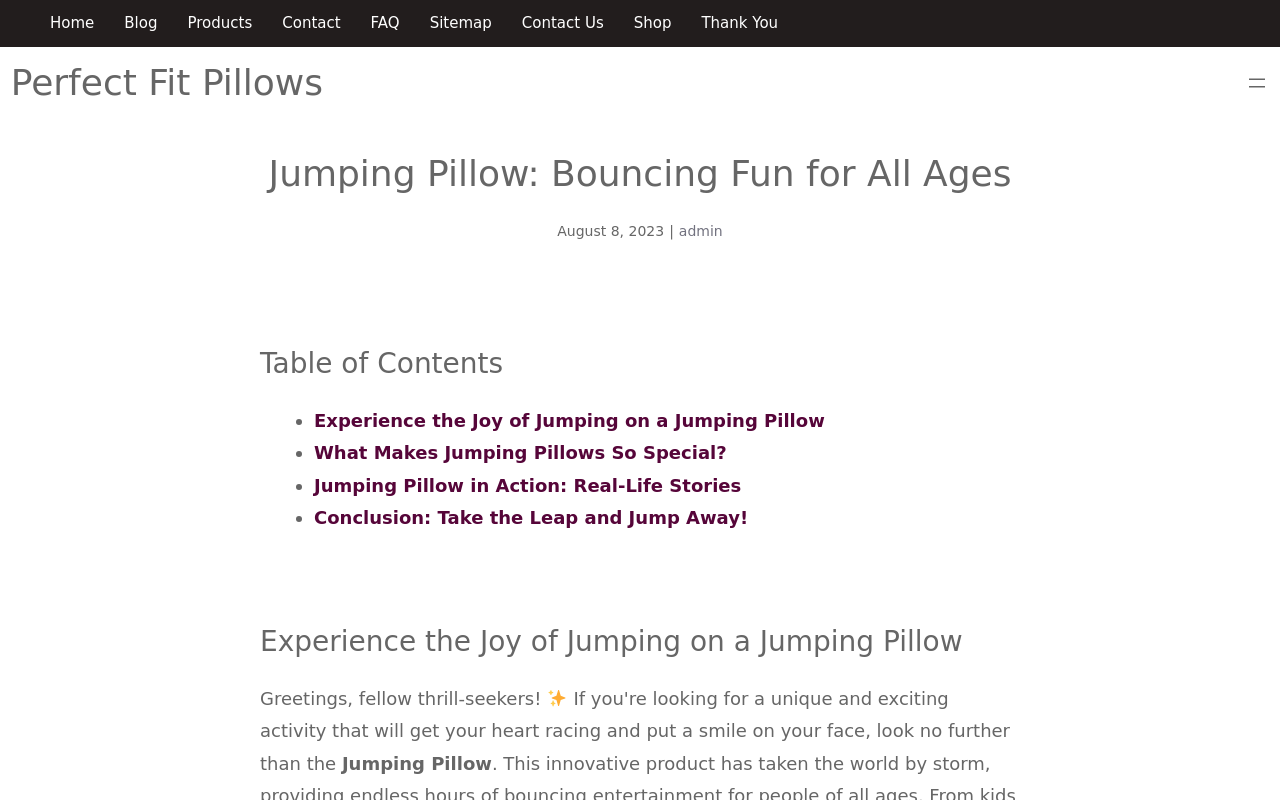Generate a comprehensive description of the contents of the webpage.

This webpage is about Jumping Pillows, a unique and exciting activity for all ages. At the top left, there is a navigation menu with links to various pages, including Home, Blog, Products, Contact, FAQ, Sitemap, Contact Us, Shop, and Thank You. Below the navigation menu, there is a heading that reads "Perfect Fit Pillows" with a link to the same page.

On the top right, there is a button to open a menu. The main heading of the page, "Jumping Pillow: Bouncing Fun for All Ages", is located near the top center of the page. Below the main heading, there is a time stamp indicating the date "August 8, 2023", followed by a link to an admin page.

The main content of the page is divided into sections, each with a heading and a list of links. The first section is titled "Table of Contents" and has four links to different articles, including "Experience the Joy of Jumping on a Jumping Pillow", "What Makes Jumping Pillows So Special?", "Jumping Pillow in Action: Real-Life Stories", and "Conclusion: Take the Leap and Jump Away!". Each link is preceded by a bullet point.

The first article, "Experience the Joy of Jumping on a Jumping Pillow", has a heading and a paragraph that starts with "Greetings, fellow thrill-seekers! ✨", which is an invitation to try jumping pillows. There is also an image of a sparkles emoji (✨) next to the text.